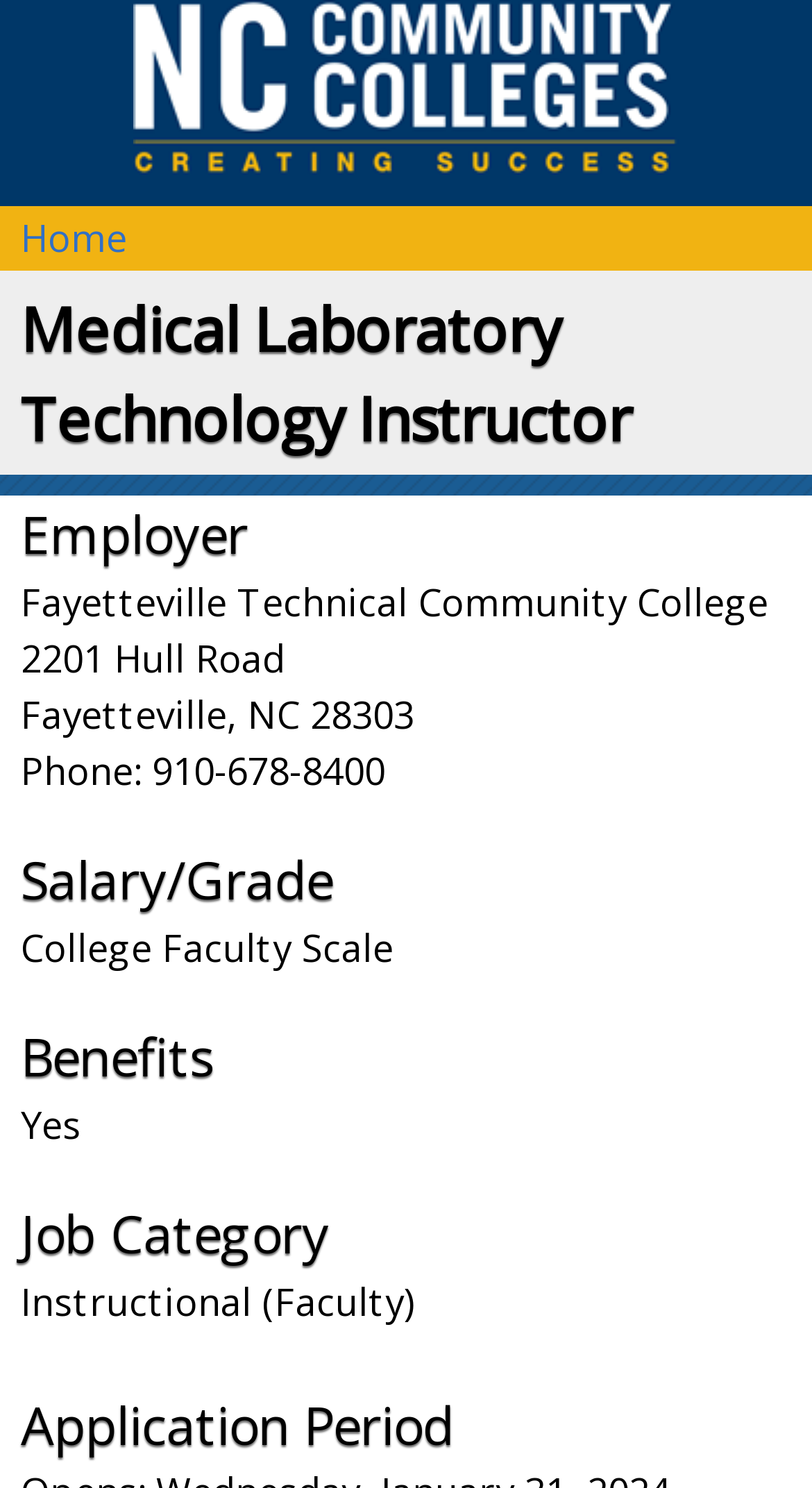Does the job offer benefits?
Look at the image and answer the question with a single word or phrase.

Yes